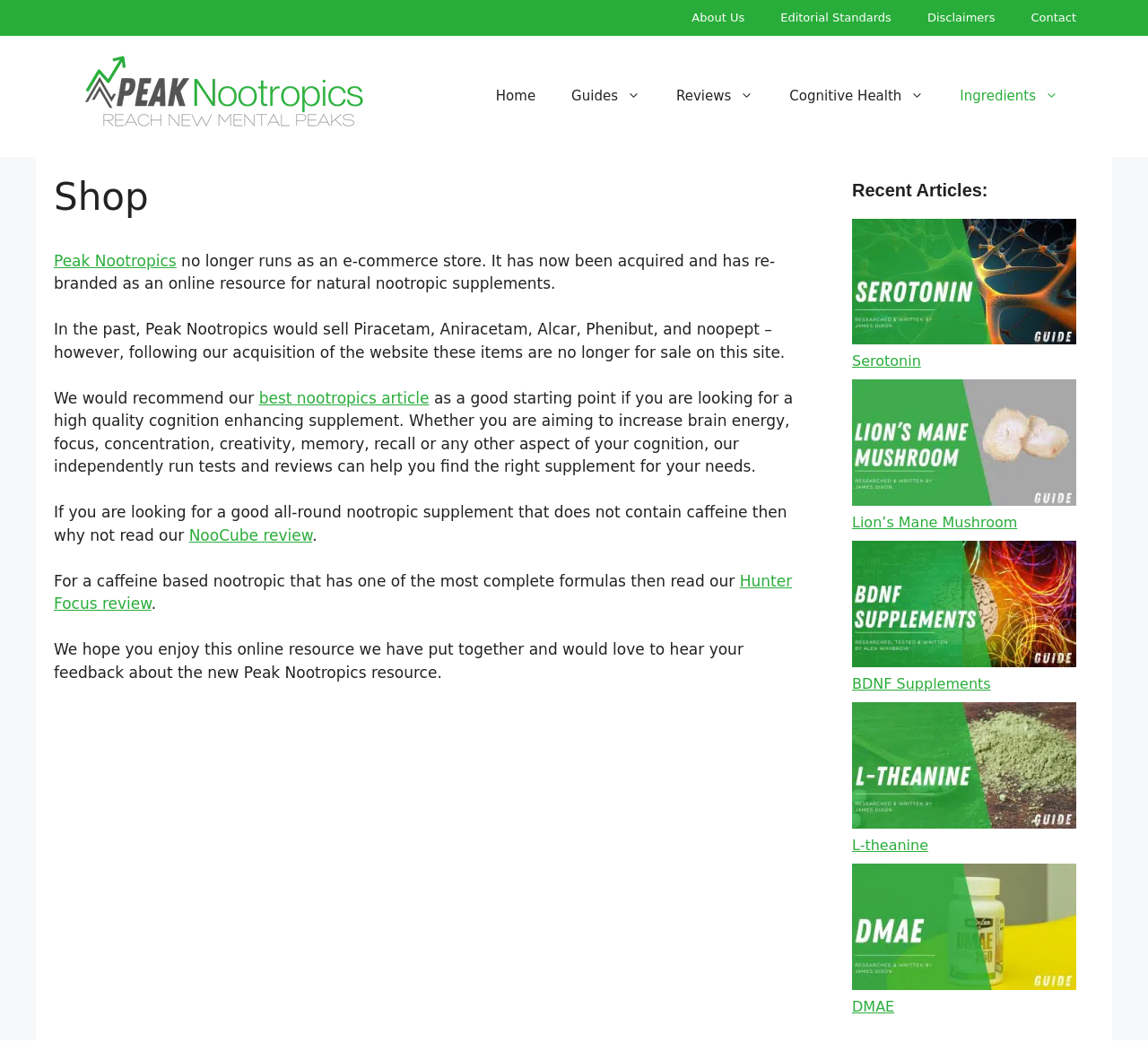How many main categories are available in the navigation menu?
Carefully examine the image and provide a detailed answer to the question.

By examining the navigation menu, I can see that there are 5 main categories: Home, Guides, Reviews, Cognitive Health, and Ingredients.